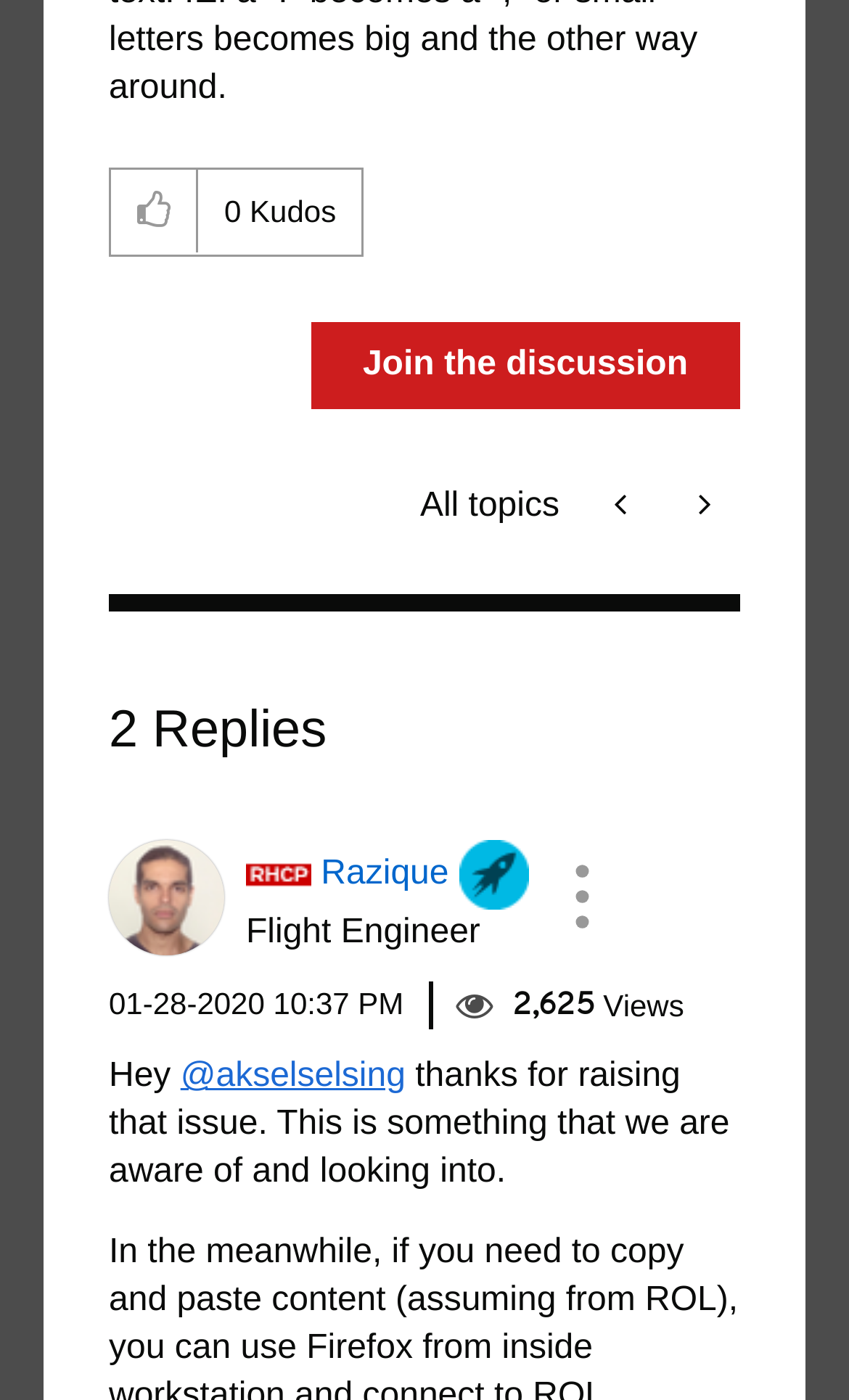Give a short answer to this question using one word or a phrase:
What is the username of the person who posted the comment?

Razique